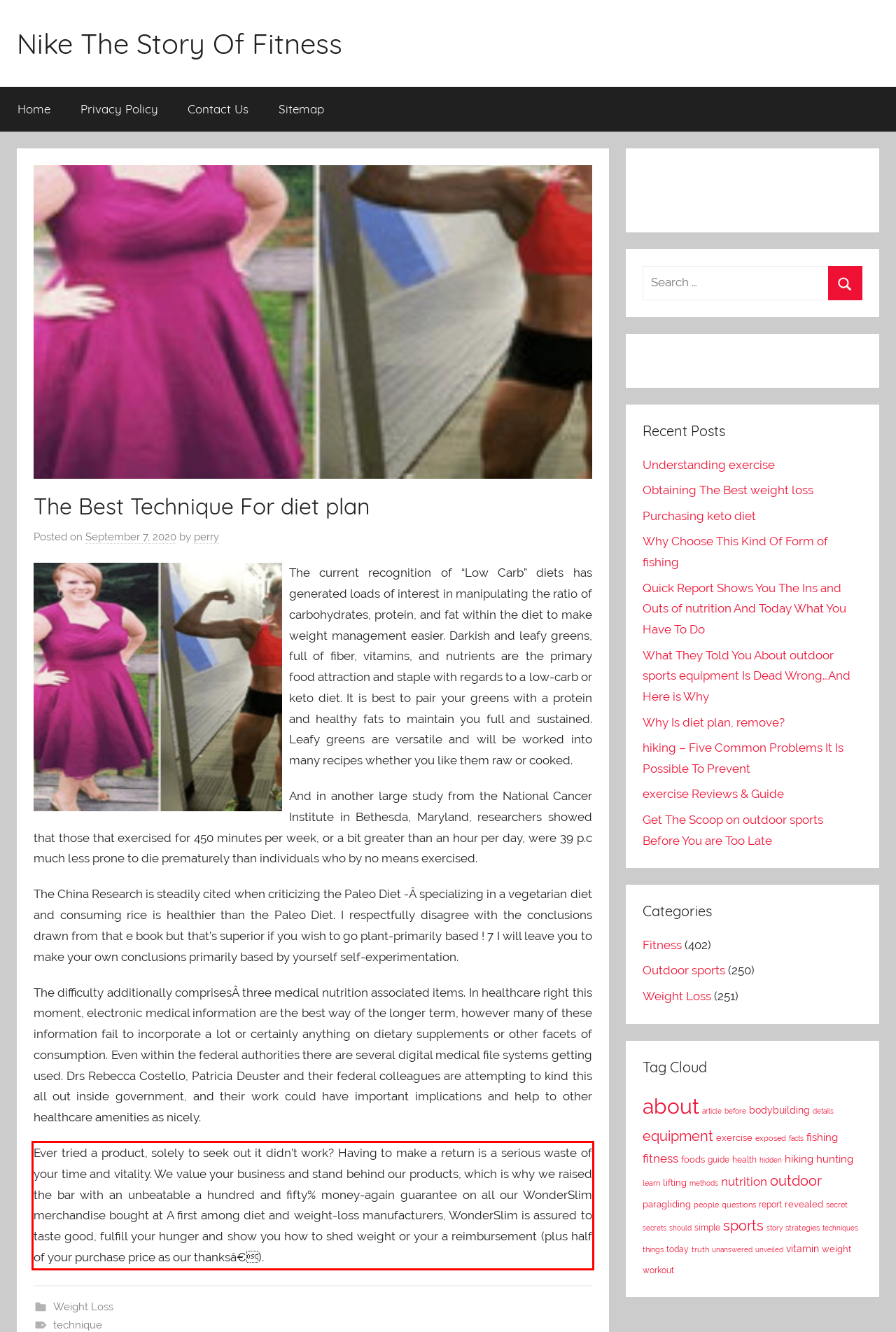Identify the red bounding box in the webpage screenshot and perform OCR to generate the text content enclosed.

Ever tried a product, solely to seek out it didn’t work? Having to make a return is a serious waste of your time and vitality. We value your business and stand behind our products, which is why we raised the bar with an unbeatable a hundred and fifty% money-again guarantee on all our WonderSlim merchandise bought at A first among diet and weight-loss manufacturers, WonderSlim is assured to taste good, fulfill your hunger and show you how to shed weight or your a reimbursement (plus half of your purchase price as our thanksâ€).